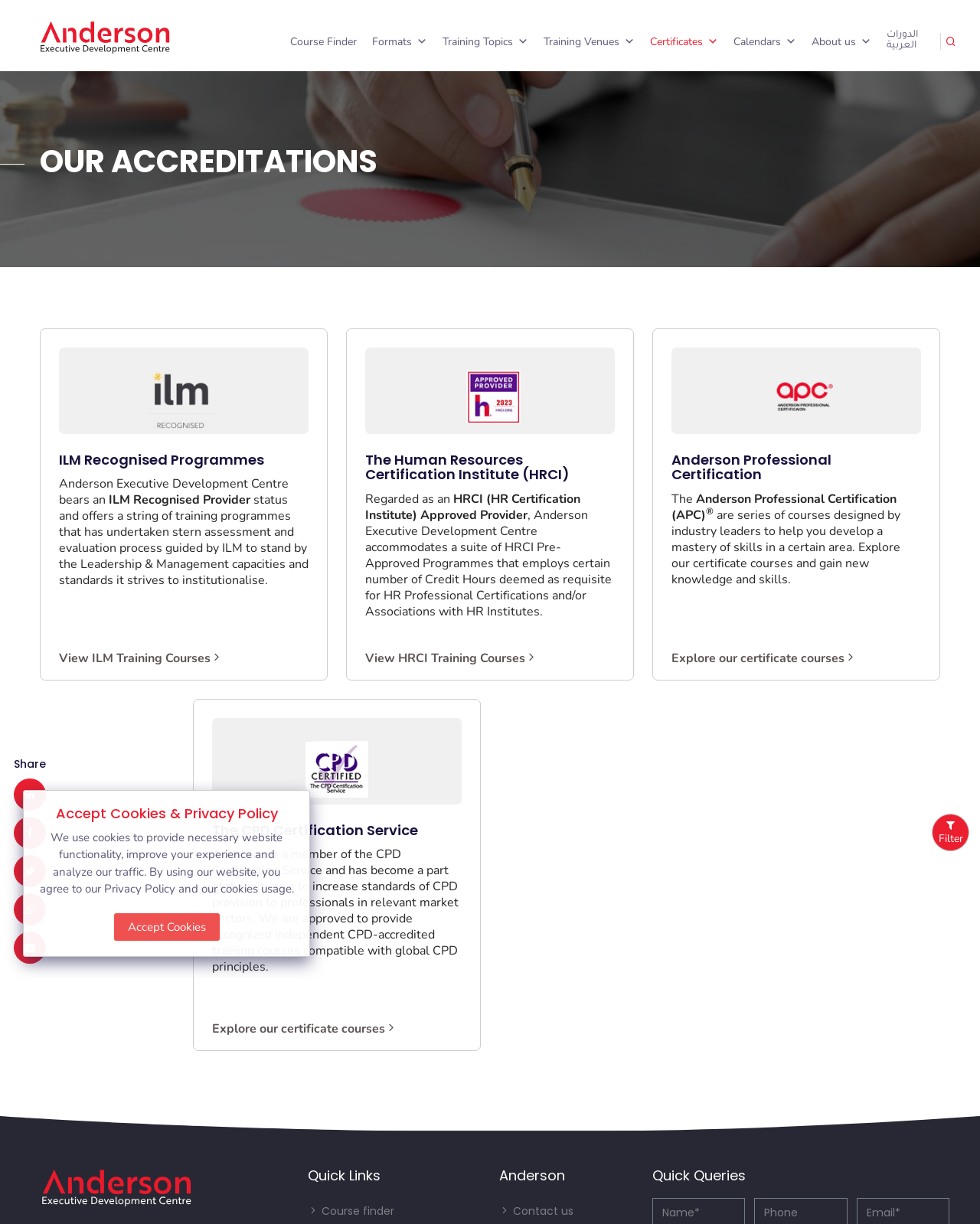Based on the element description, predict the bounding box coordinates (top-left x, top-left y, bottom-right x, bottom-right y) for the UI element in the screenshot: alt="CPD Certification Service"

[0.216, 0.587, 0.471, 0.657]